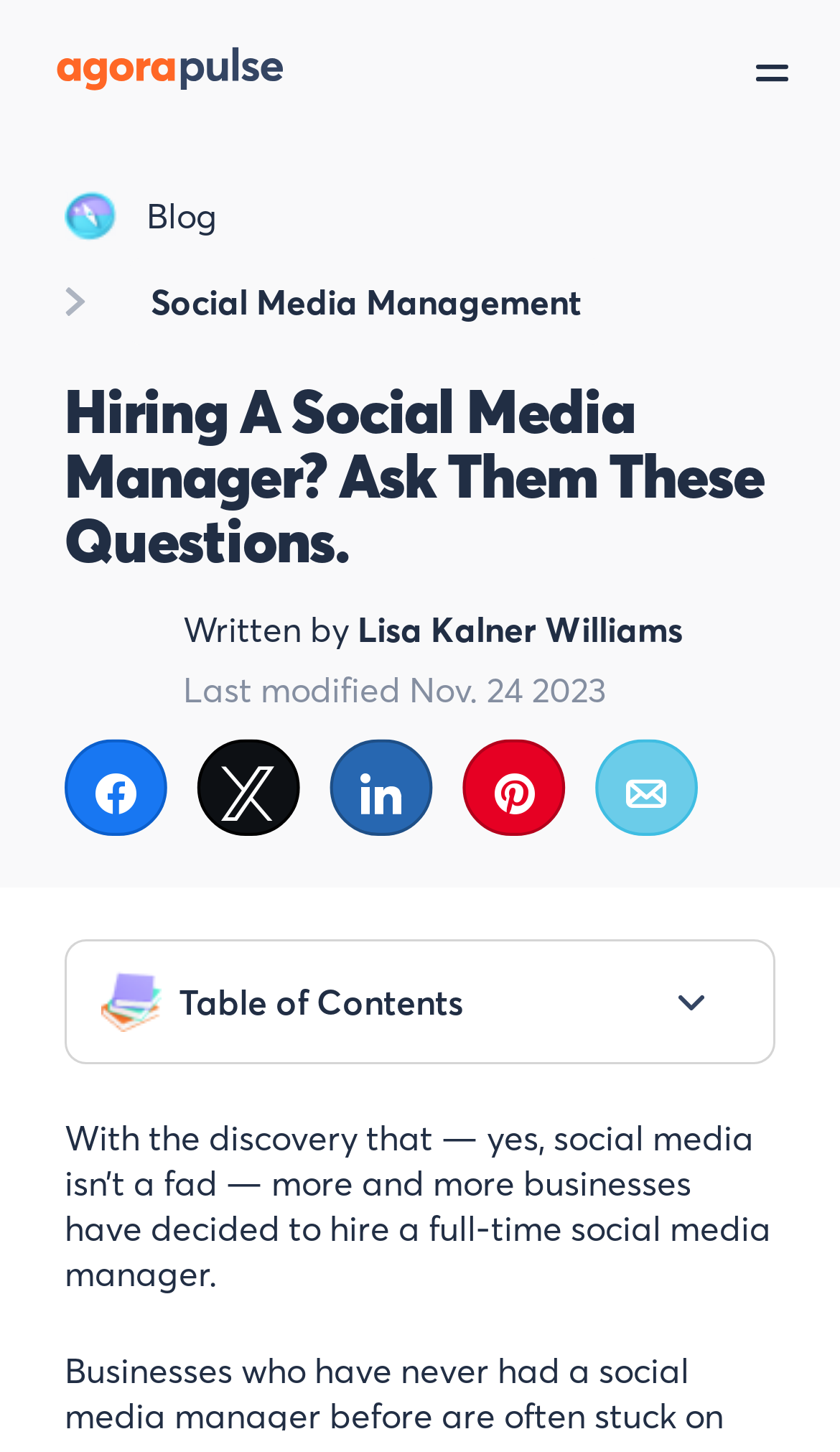Extract the text of the main heading from the webpage.

Hiring A Social Media Manager? Ask Them These Questions.